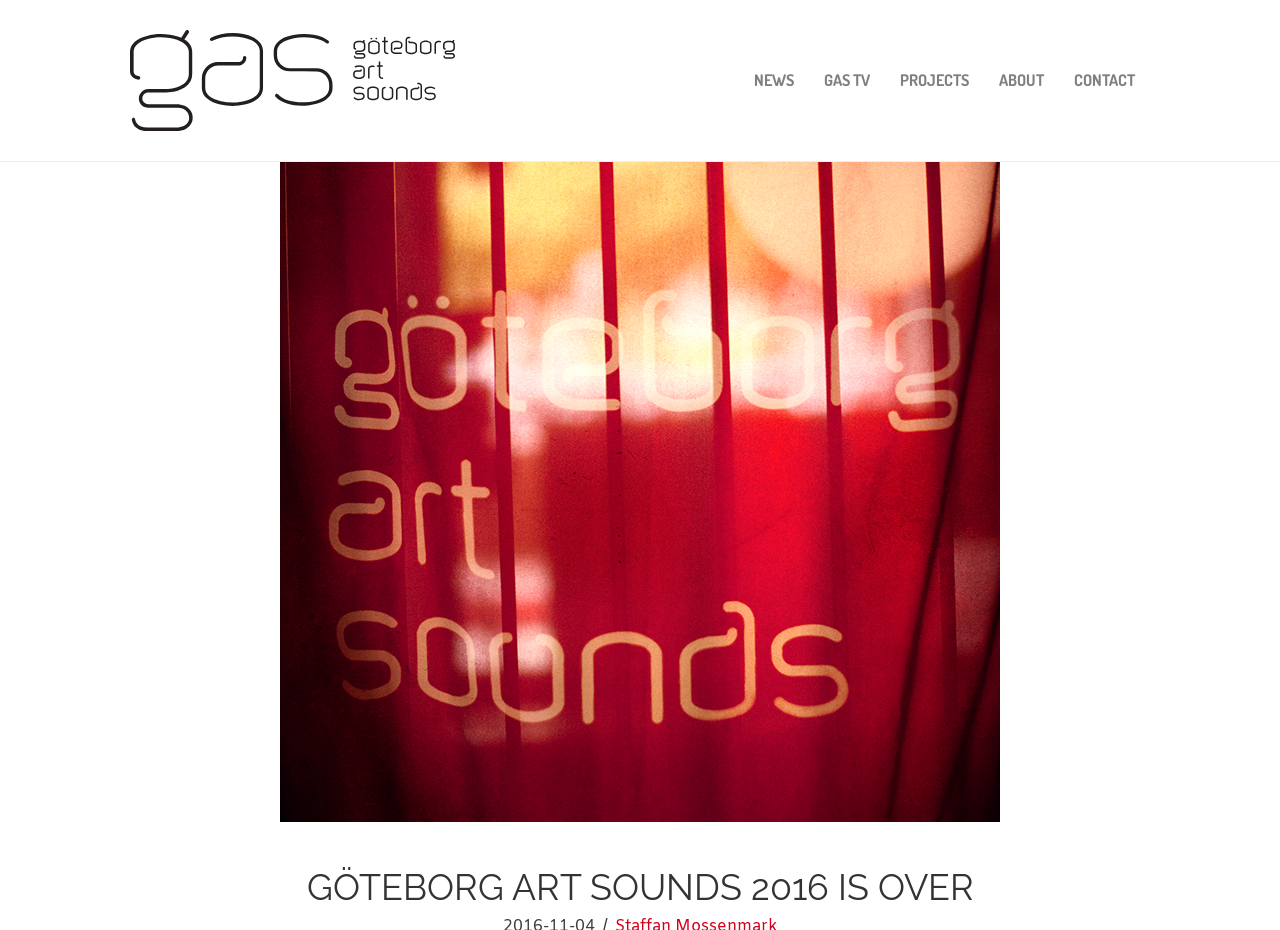Could you please study the image and provide a detailed answer to the question:
What is the theme of the image on the page?

The answer can be inferred by looking at the image element with the description '2012-1' which takes up a significant portion of the page, and considering the context of the webpage which is about an art sounds festival.